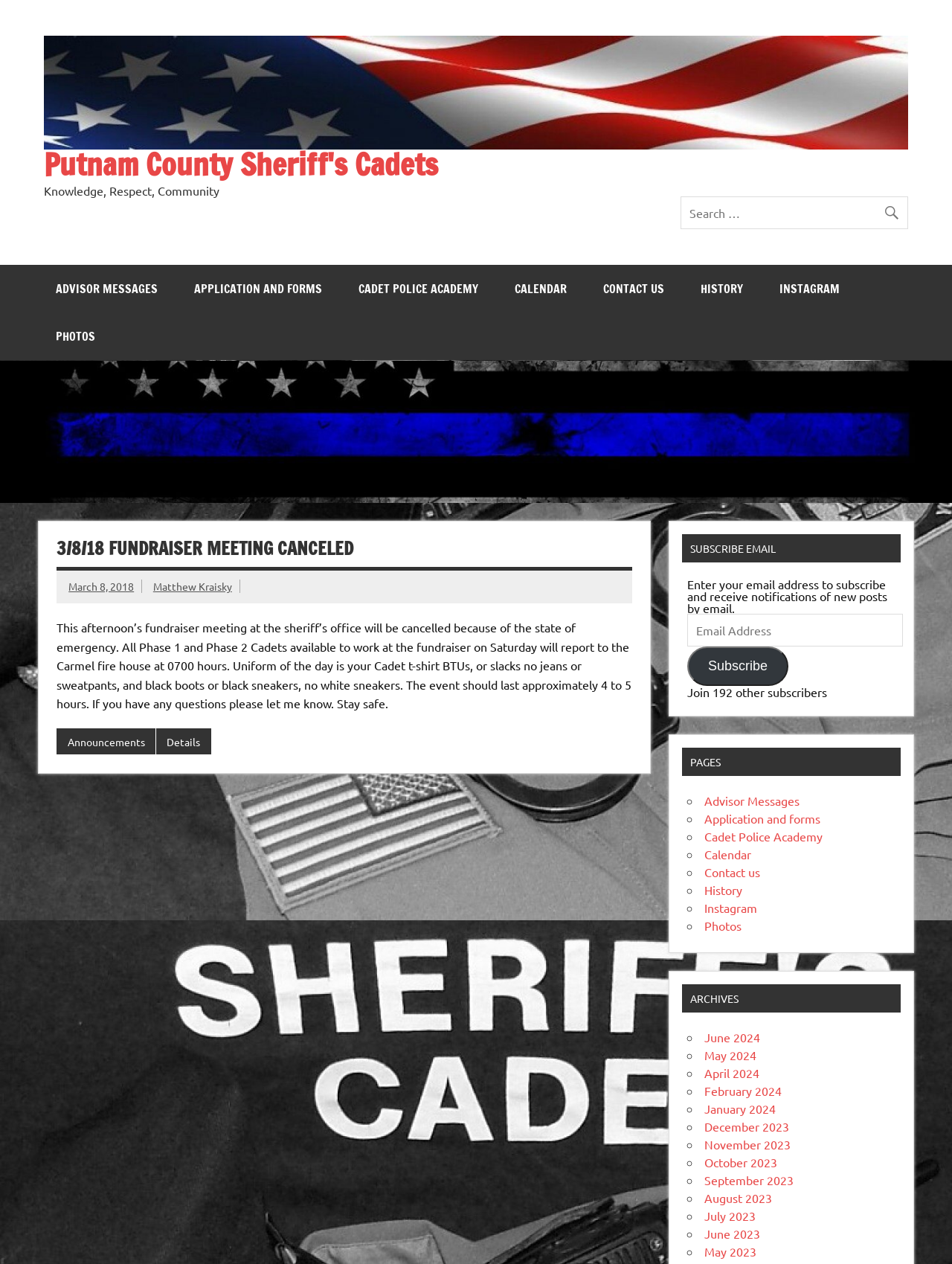Locate the bounding box coordinates of the element's region that should be clicked to carry out the following instruction: "Share on Facebook". The coordinates need to be four float numbers between 0 and 1, i.e., [left, top, right, bottom].

None